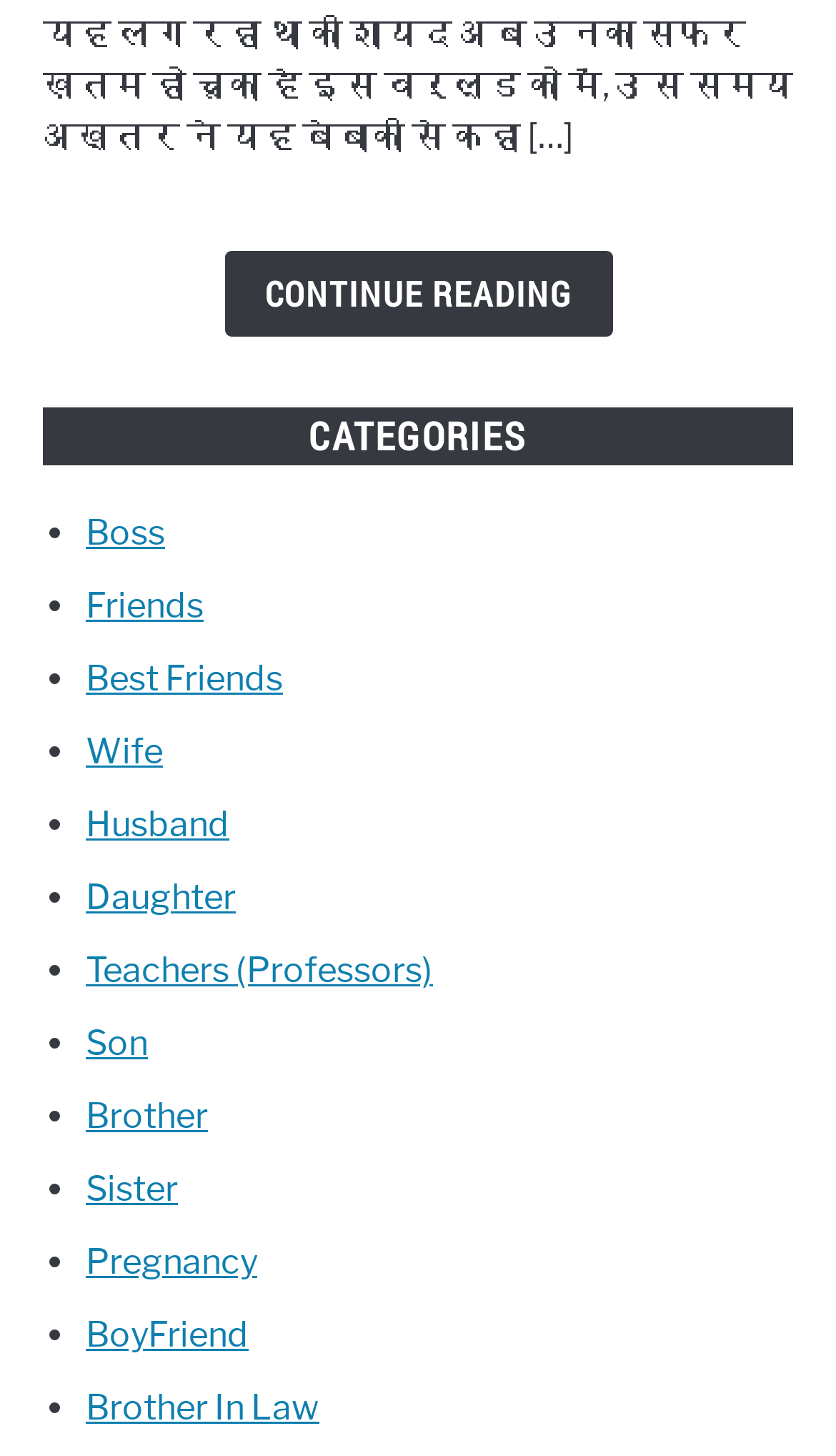Determine the bounding box coordinates of the element's region needed to click to follow the instruction: "check Brother In Law". Provide these coordinates as four float numbers between 0 and 1, formatted as [left, top, right, bottom].

[0.103, 0.953, 0.382, 0.981]